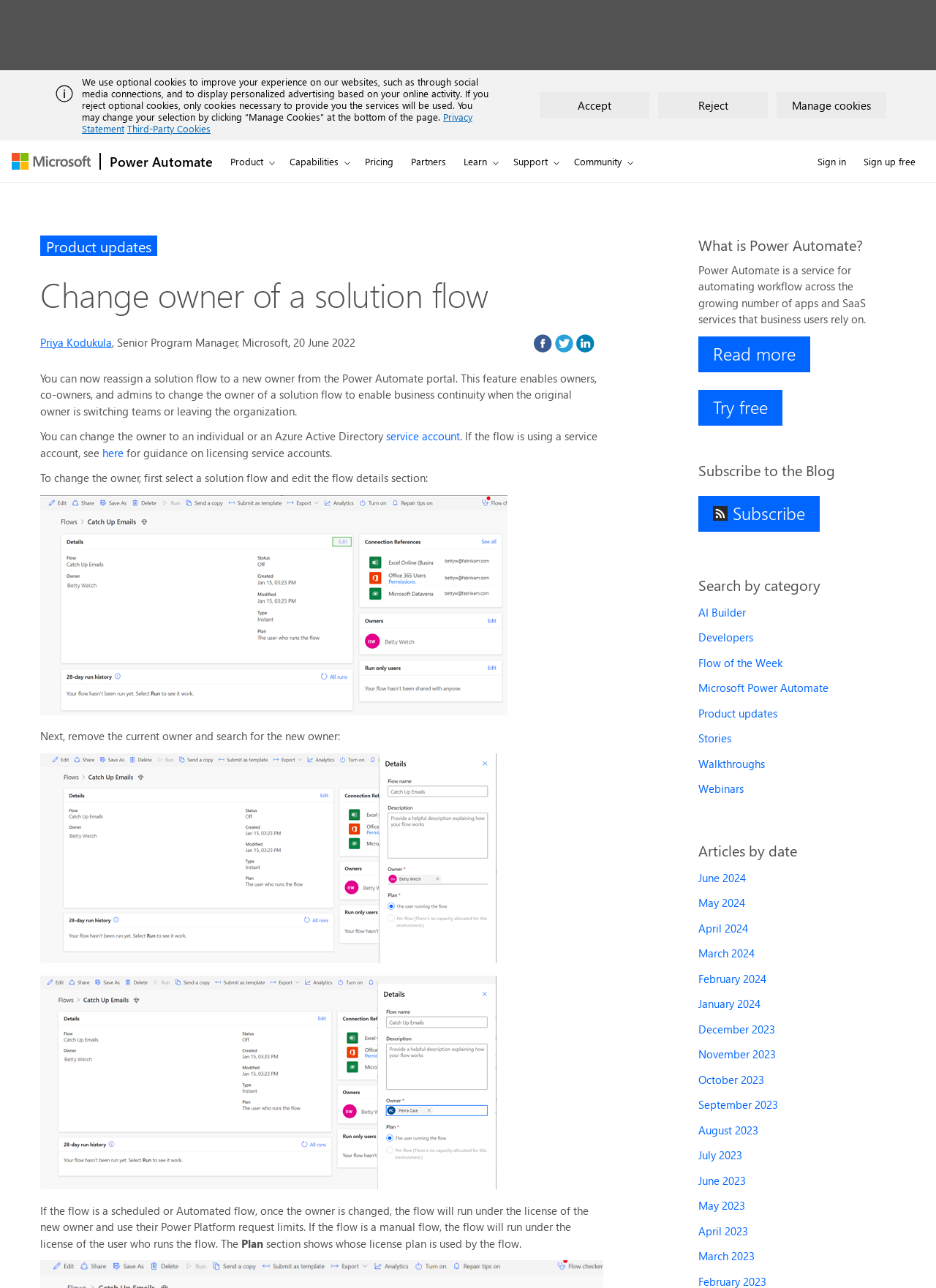Can you provide the bounding box coordinates for the element that should be clicked to implement the instruction: "Click the 'Product updates' link"?

[0.043, 0.183, 0.168, 0.198]